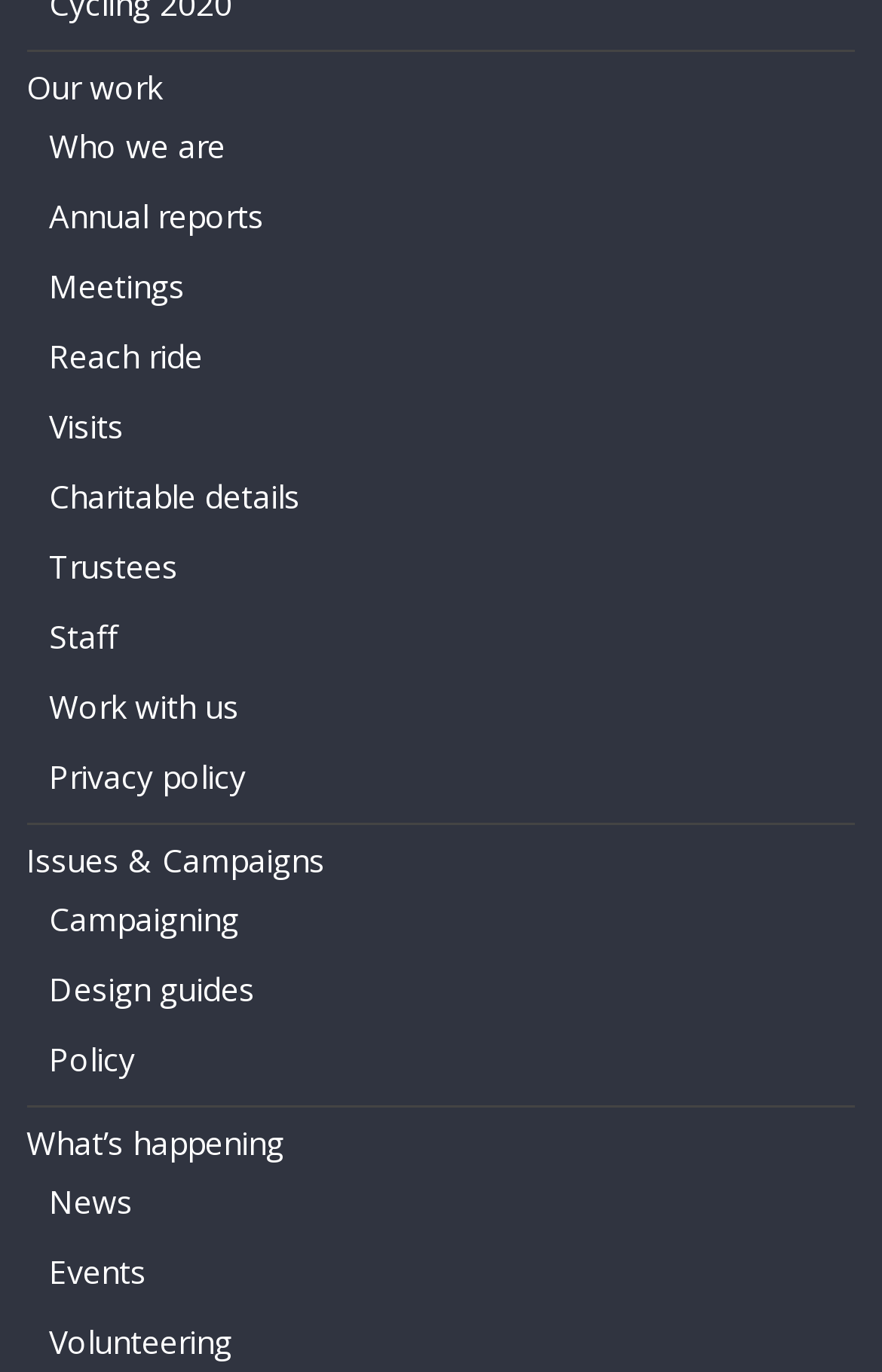Pinpoint the bounding box coordinates of the element that must be clicked to accomplish the following instruction: "Read annual reports". The coordinates should be in the format of four float numbers between 0 and 1, i.e., [left, top, right, bottom].

[0.056, 0.142, 0.299, 0.174]